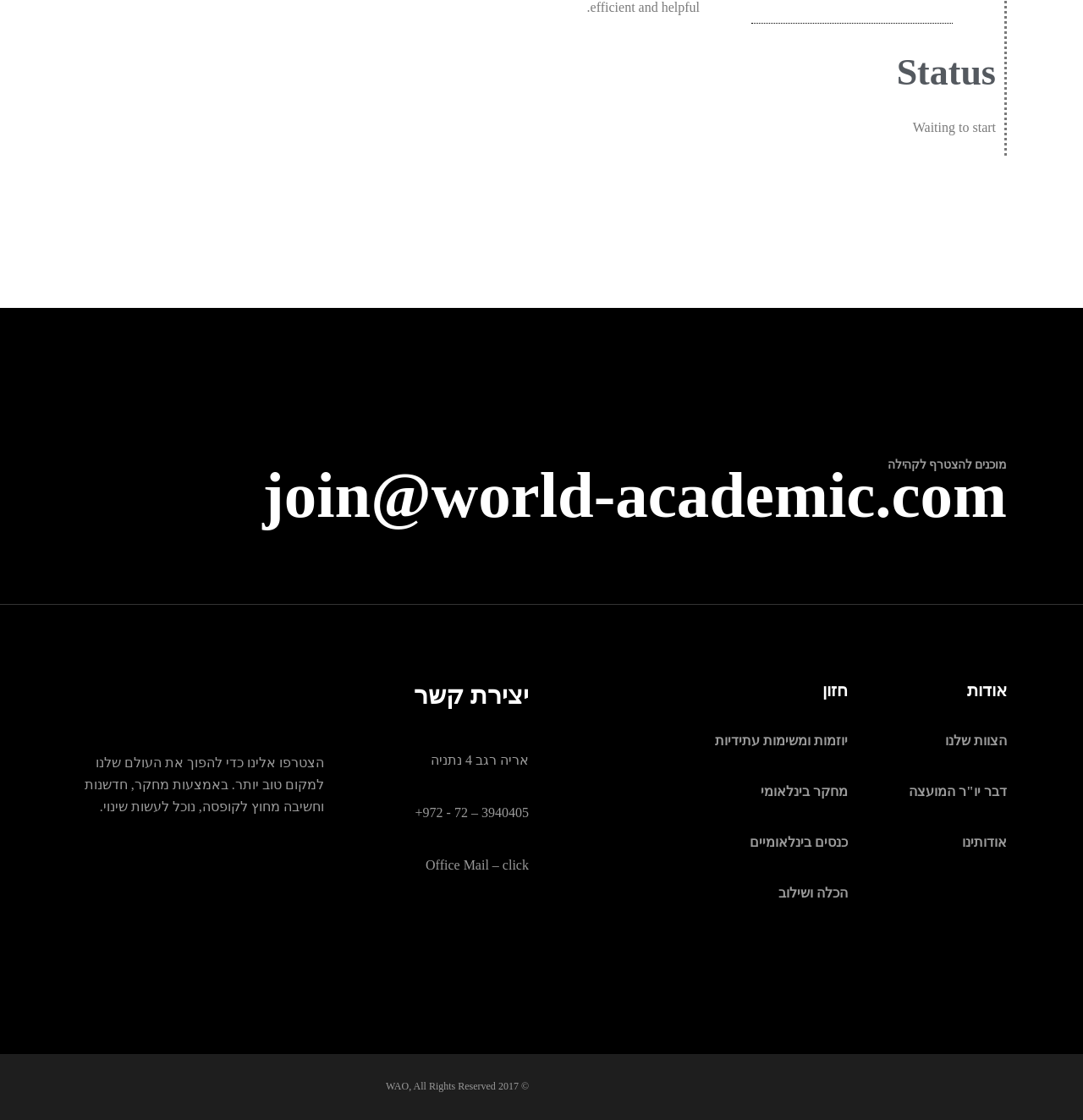What is the email address to join the community? From the image, respond with a single word or brief phrase.

join@world-academic.com